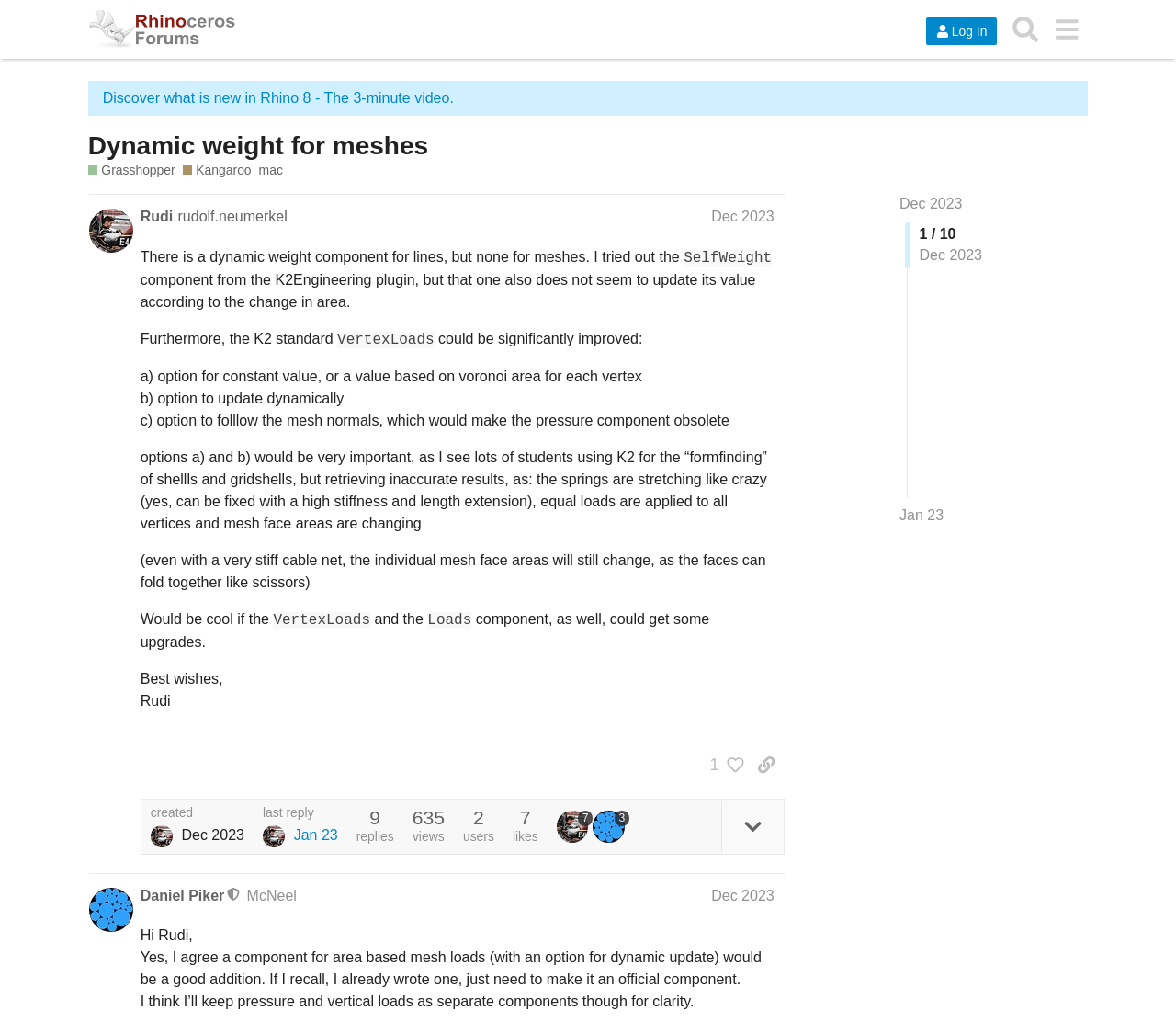Who is the author of the first post?
Provide a detailed answer to the question using information from the image.

The author of the first post is 'Rudi' as indicated by the link 'Rudi' with the description 'Dec 2023' and the text 'Best wishes, Rudi'.